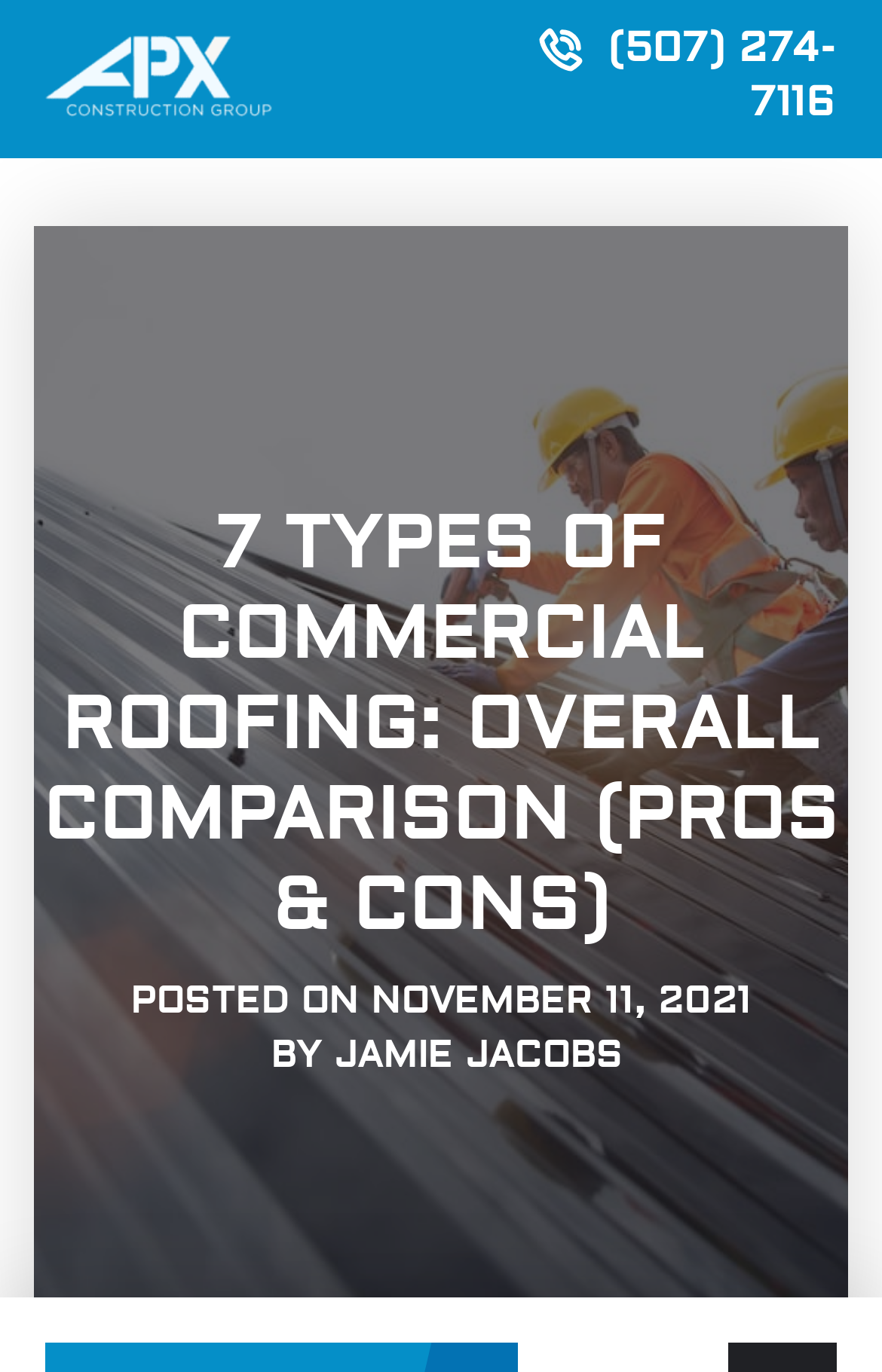Answer the question in a single word or phrase:
How many types of commercial roofing are compared on this webpage?

7